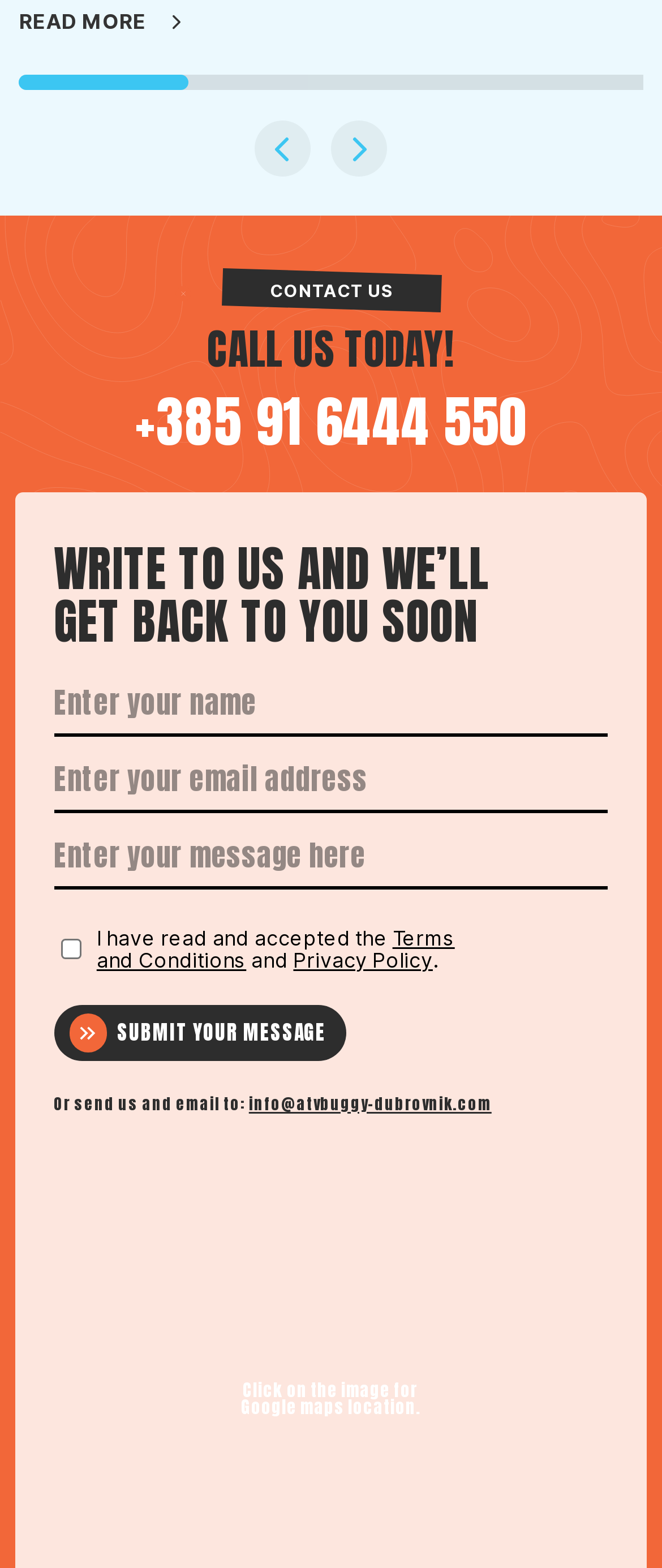Provide a one-word or one-phrase answer to the question:
How many textboxes are there for sending a message?

3